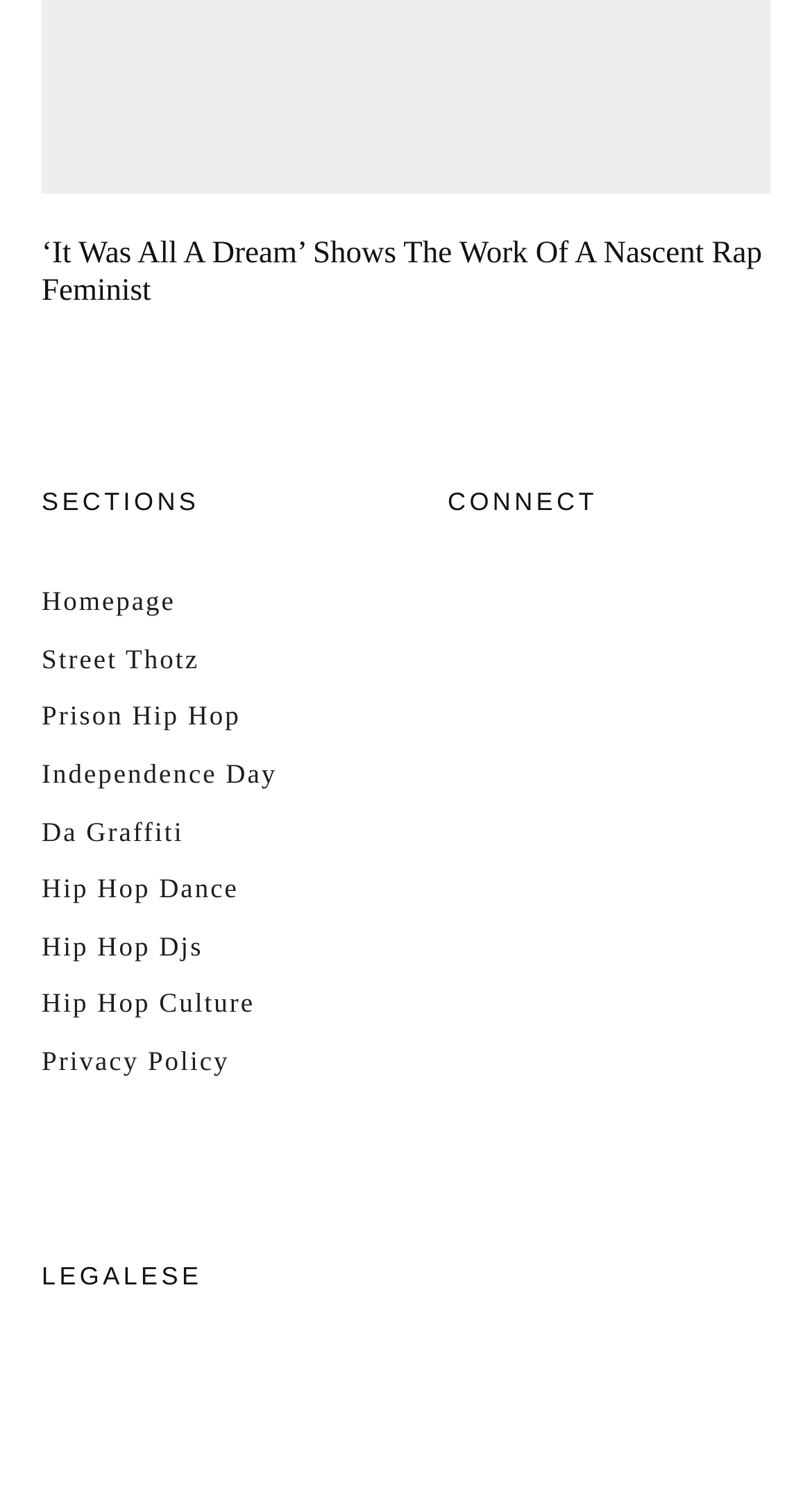Please locate the bounding box coordinates of the element that should be clicked to achieve the given instruction: "learn about Hip Hop Culture".

[0.051, 0.653, 0.314, 0.674]